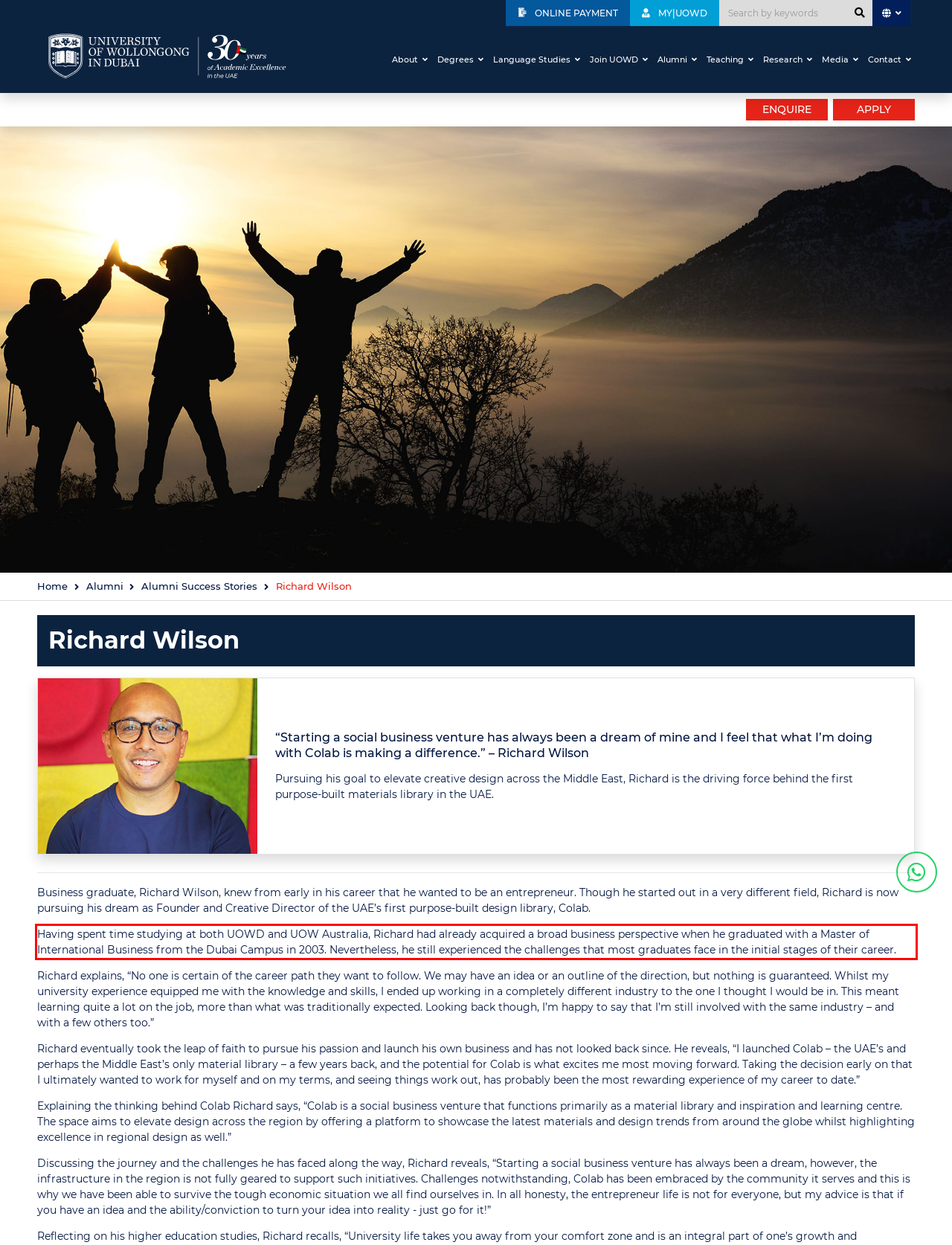Identify the text within the red bounding box on the webpage screenshot and generate the extracted text content.

Having spent time studying at both UOWD and UOW Australia, Richard had already acquired a broad business perspective when he graduated with a Master of International Business from the Dubai Campus in 2003. Nevertheless, he still experienced the challenges that most graduates face in the initial stages of their career.